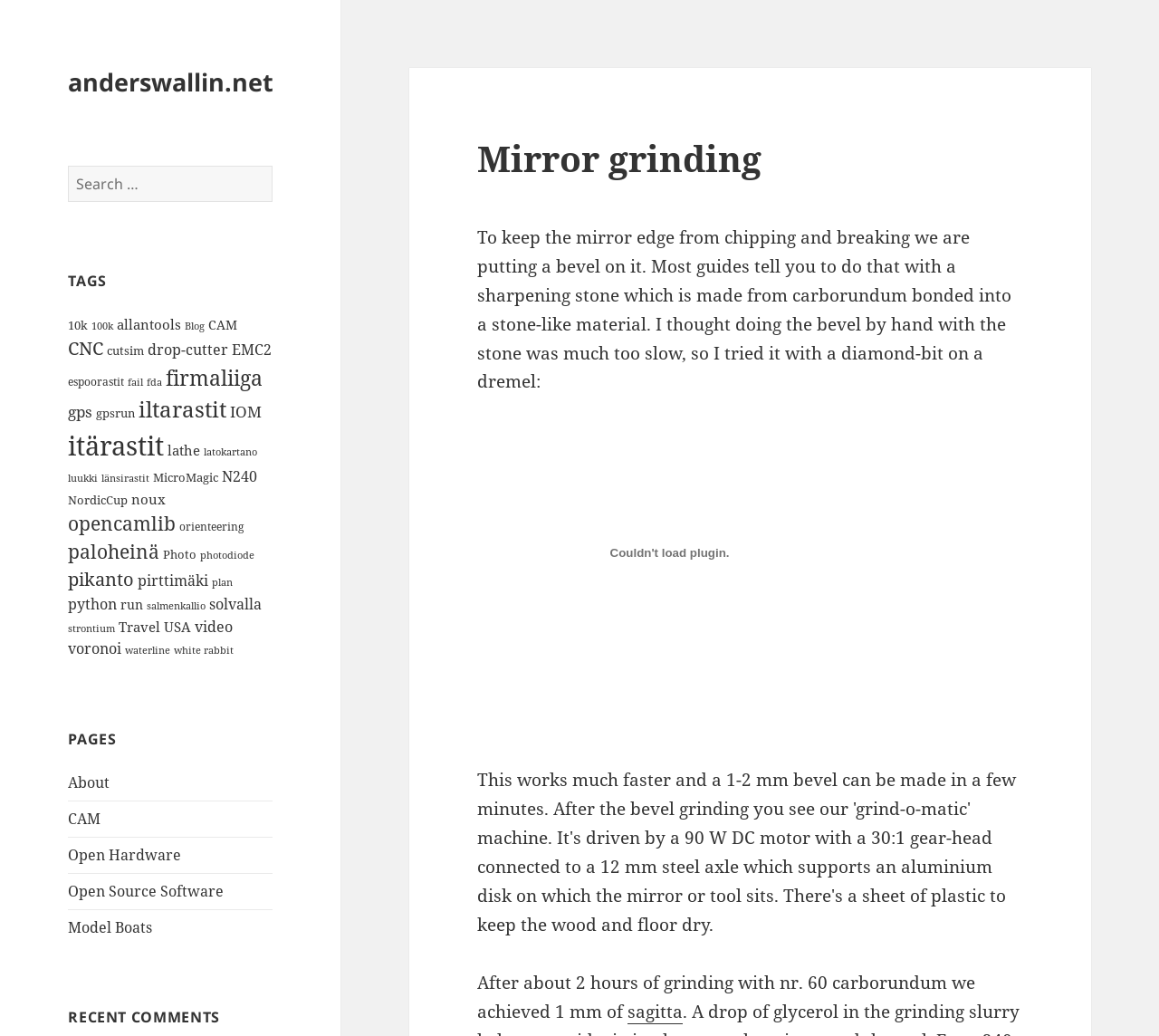Specify the bounding box coordinates of the element's area that should be clicked to execute the given instruction: "Click on the 'sagitta' link". The coordinates should be four float numbers between 0 and 1, i.e., [left, top, right, bottom].

[0.541, 0.965, 0.589, 0.989]